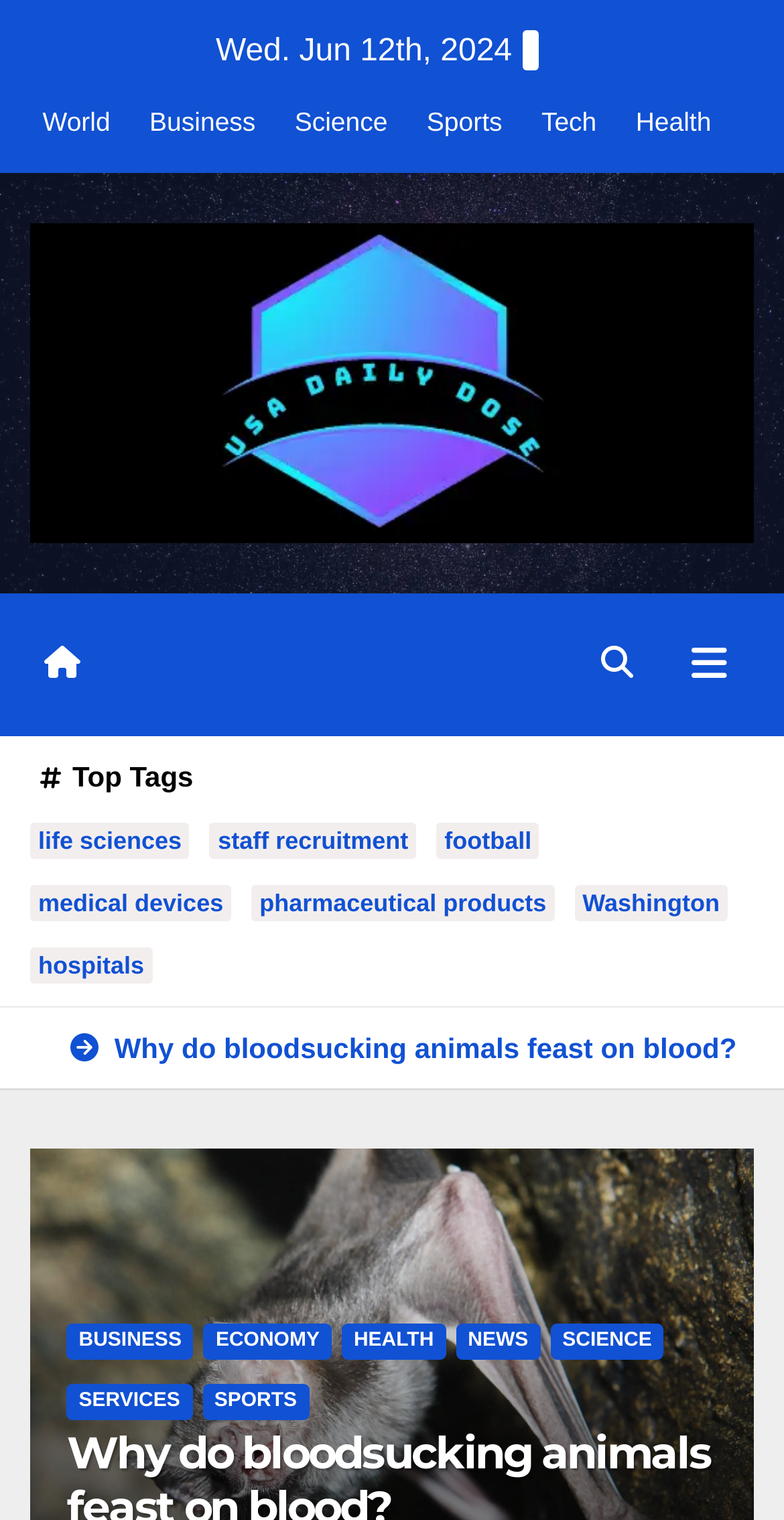Use a single word or phrase to answer this question: 
What is the topic of the article with the icon ?

Why do bloodsucking animals feast on blood?